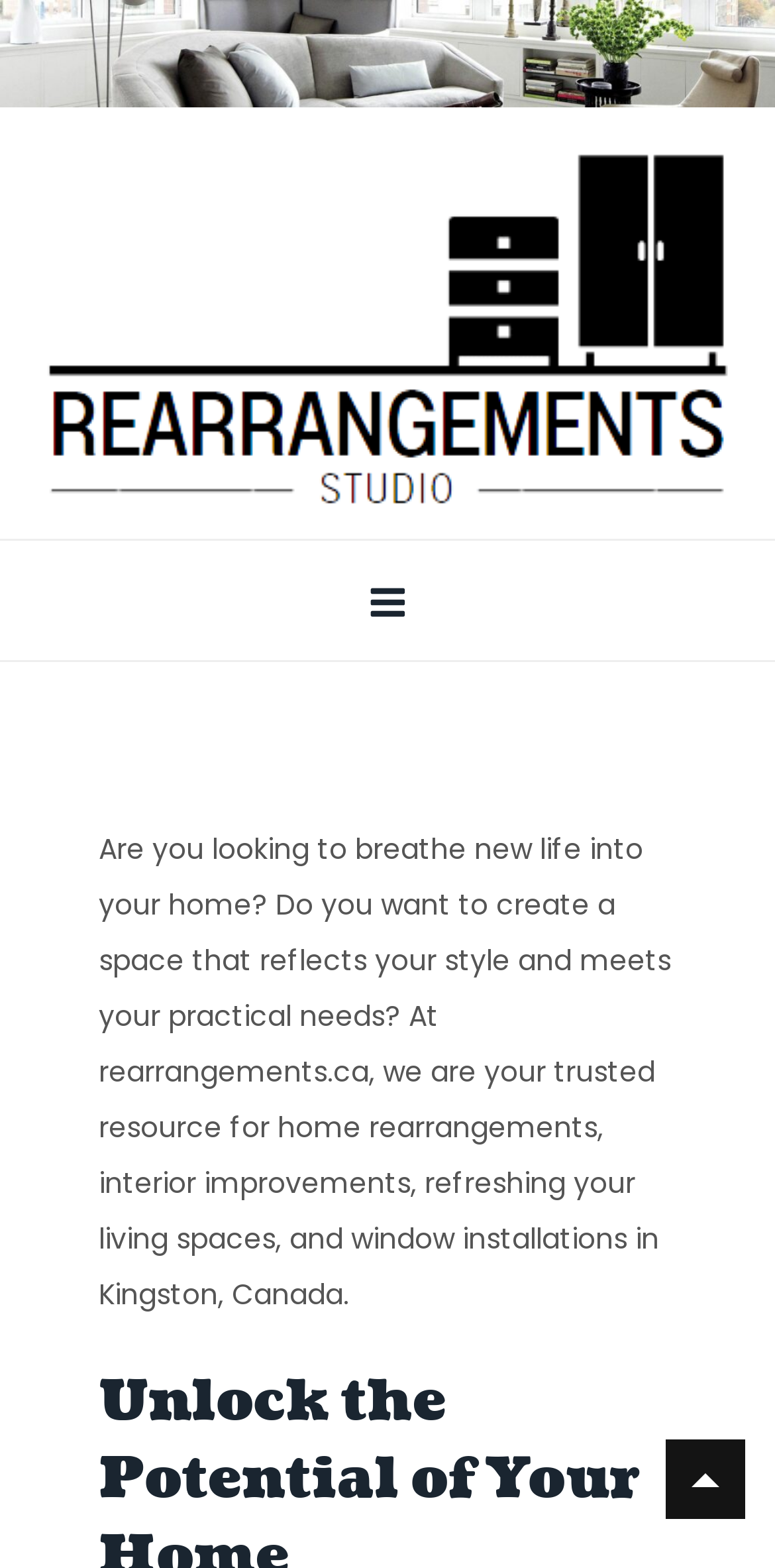With reference to the screenshot, provide a detailed response to the question below:
What is the company's name?

The company's name is obtained from the heading element 'Rearrangements' and the logo link 'logo' which suggests that the company's name is Rearrangements.